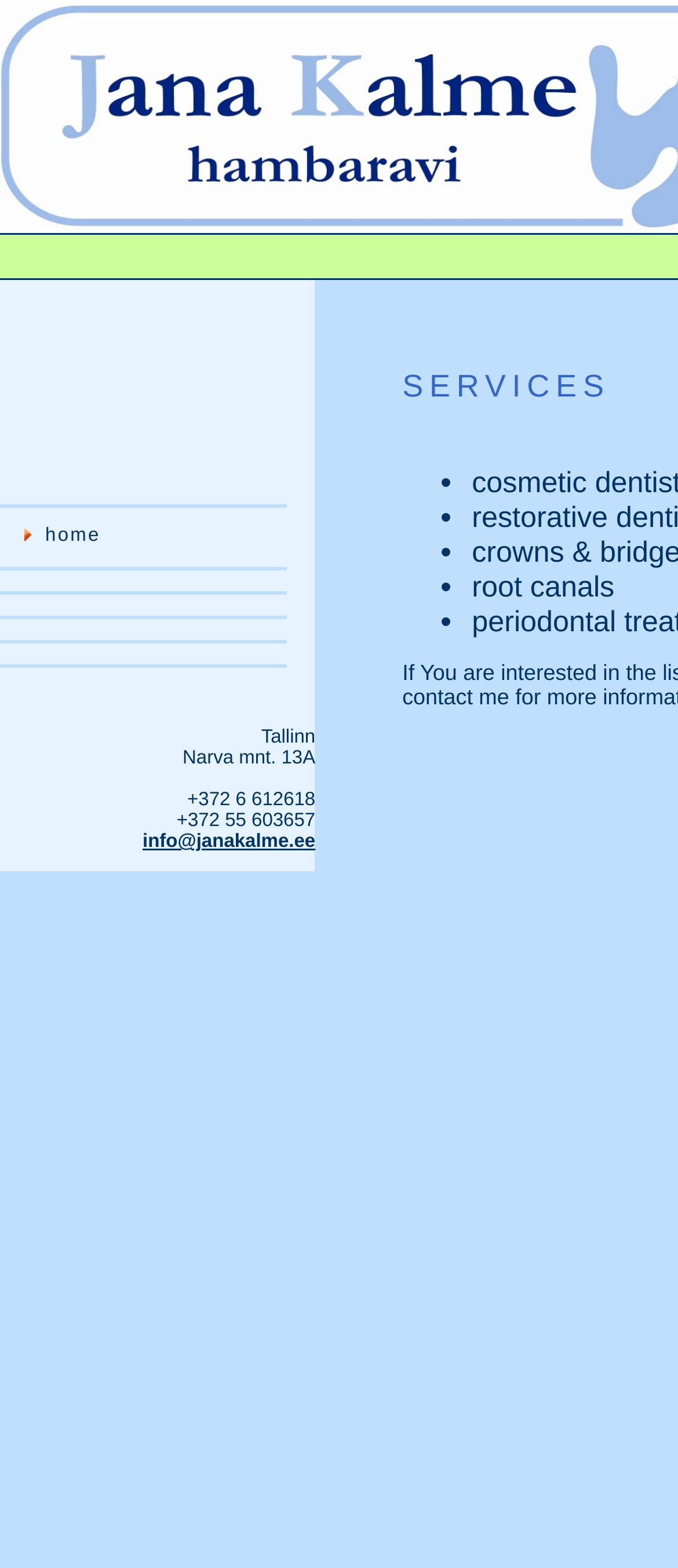Based on the image, provide a detailed response to the question:
What is one of the services offered by Jana Kalme's dentist office?

I found the service by looking at the list of bullet points on the right side of the webpage, and one of the items is 'root canals'.